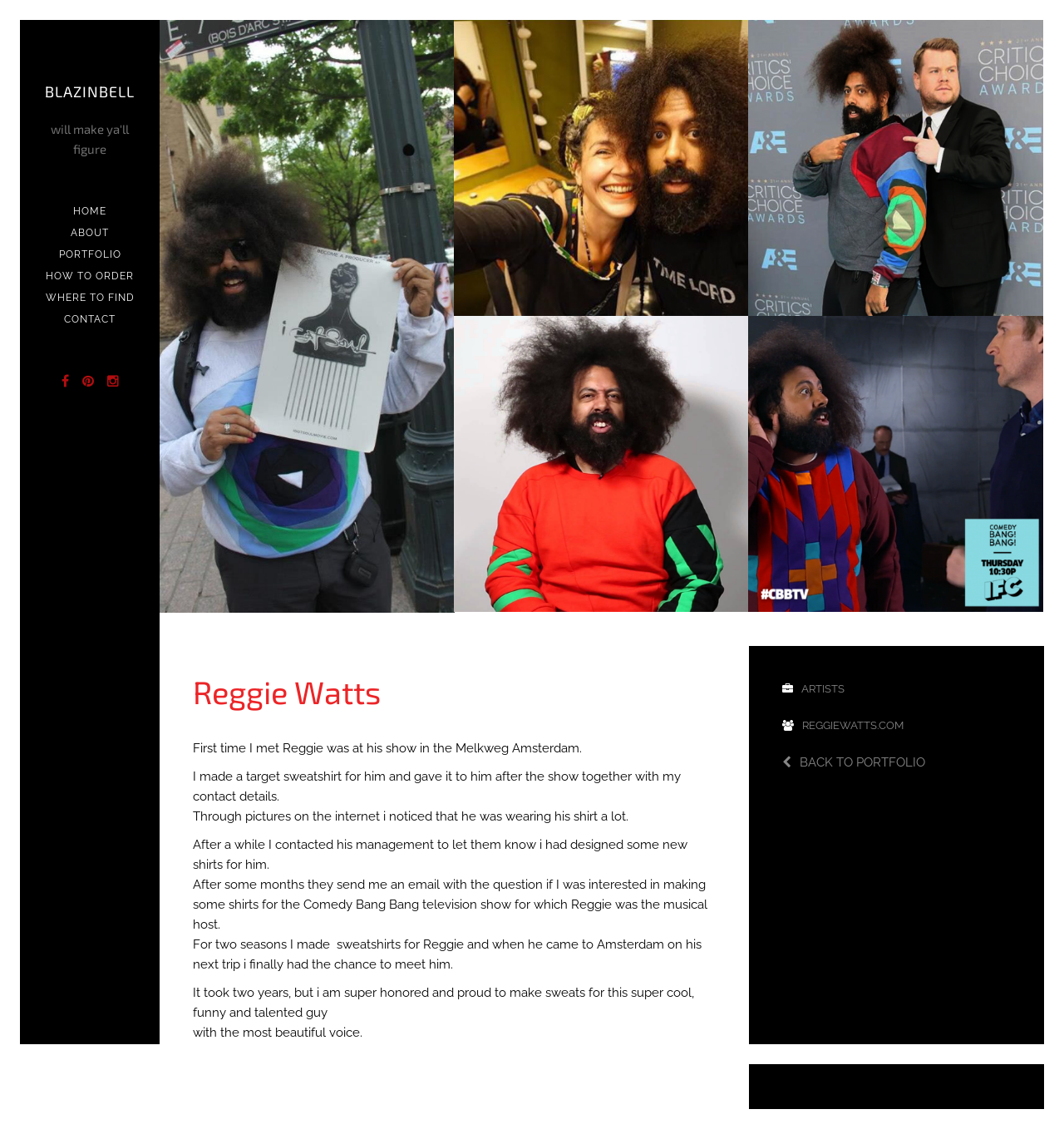Please pinpoint the bounding box coordinates for the region I should click to adhere to this instruction: "Click on the HOME link".

[0.066, 0.177, 0.103, 0.197]